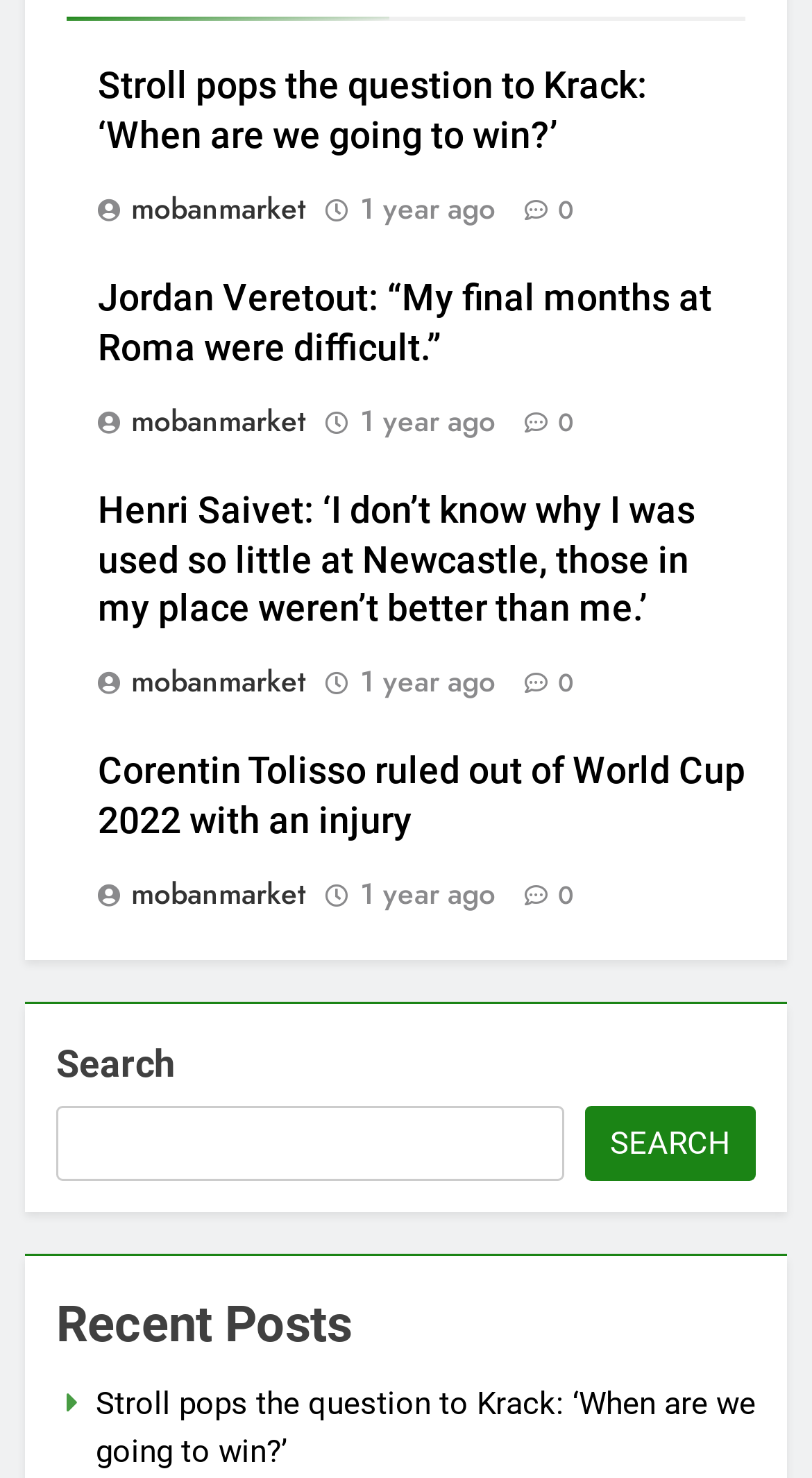Please determine the bounding box coordinates of the section I need to click to accomplish this instruction: "Click on the link 'mobanmarket'".

[0.121, 0.126, 0.395, 0.155]